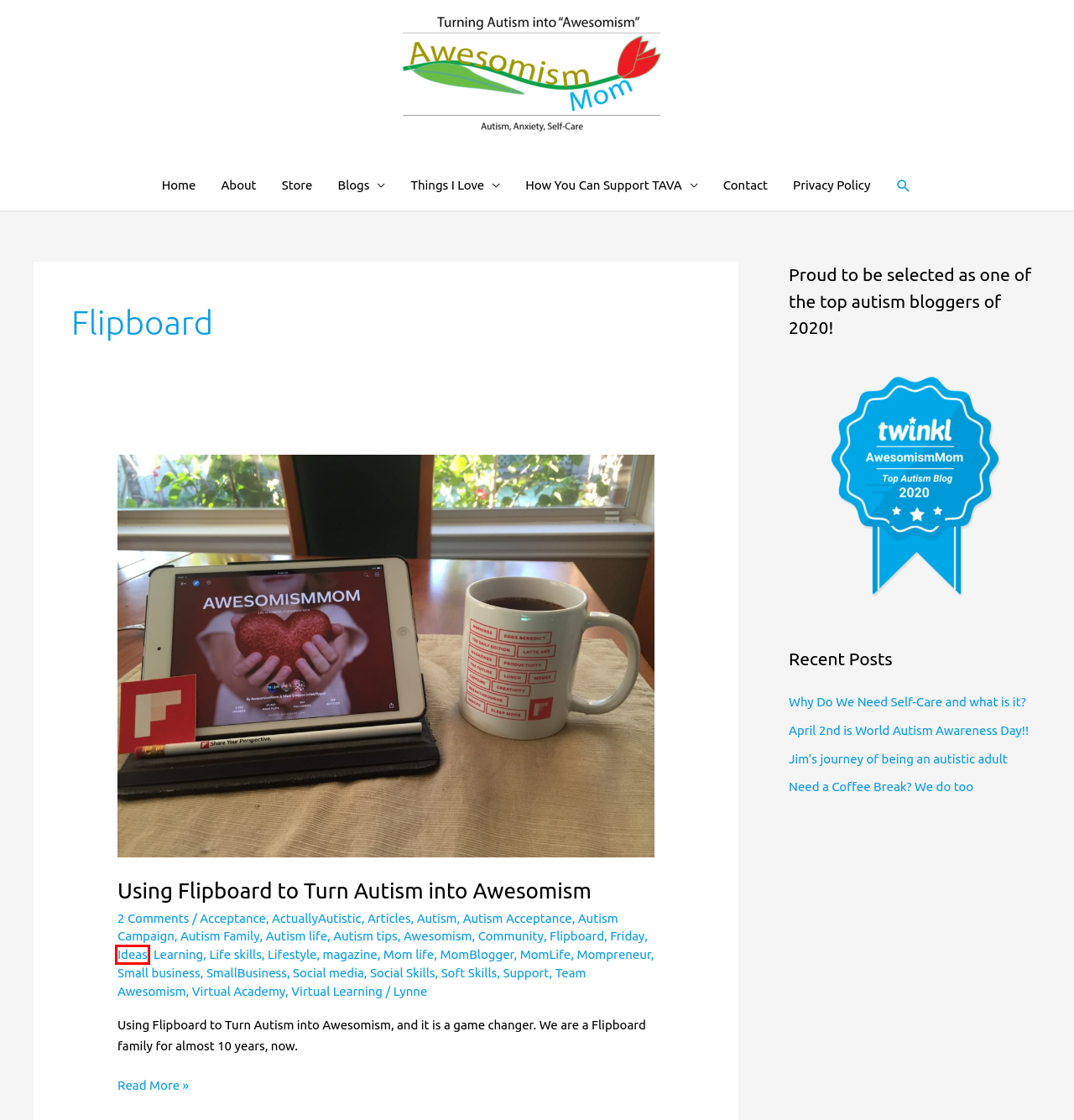Evaluate the webpage screenshot and identify the element within the red bounding box. Select the webpage description that best fits the new webpage after clicking the highlighted element. Here are the candidates:
A. Lynne | AwesomismMom
B. Social media | AwesomismMom
C. Using Flipboard to Turn Autism into Awesomism | AwesomismMom
D. Acceptance | AwesomismMom
E. Autism Campaign | AwesomismMom
F. Privacy Policy | AwesomismMom
G. Ideas | AwesomismMom
H. AwesomismMom

G